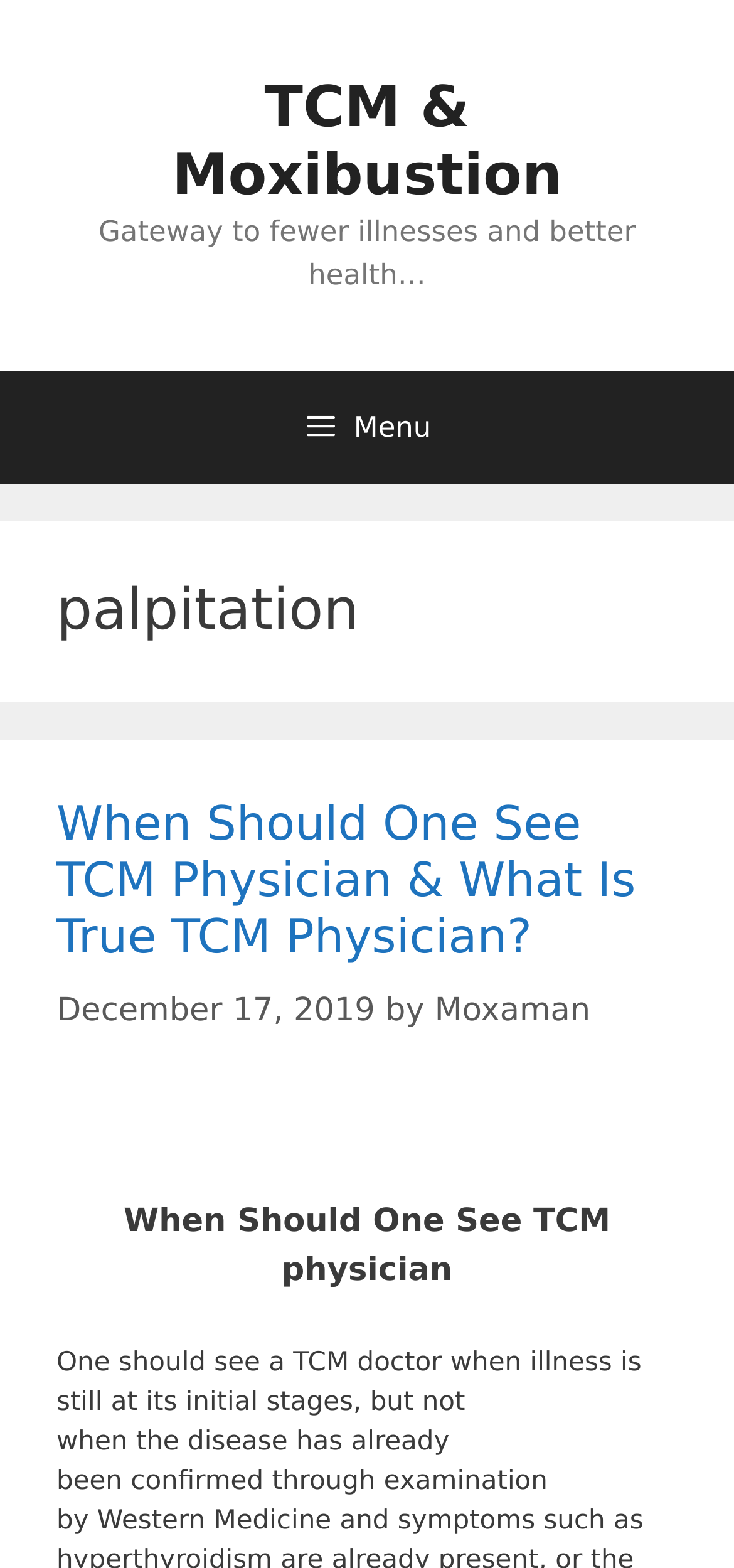When was the article published?
We need a detailed and exhaustive answer to the question. Please elaborate.

The publication date of the article is mentioned as 'December 17, 2019' in the time element below the heading 'When Should One See TCM Physician & What Is True TCM Physician?'.